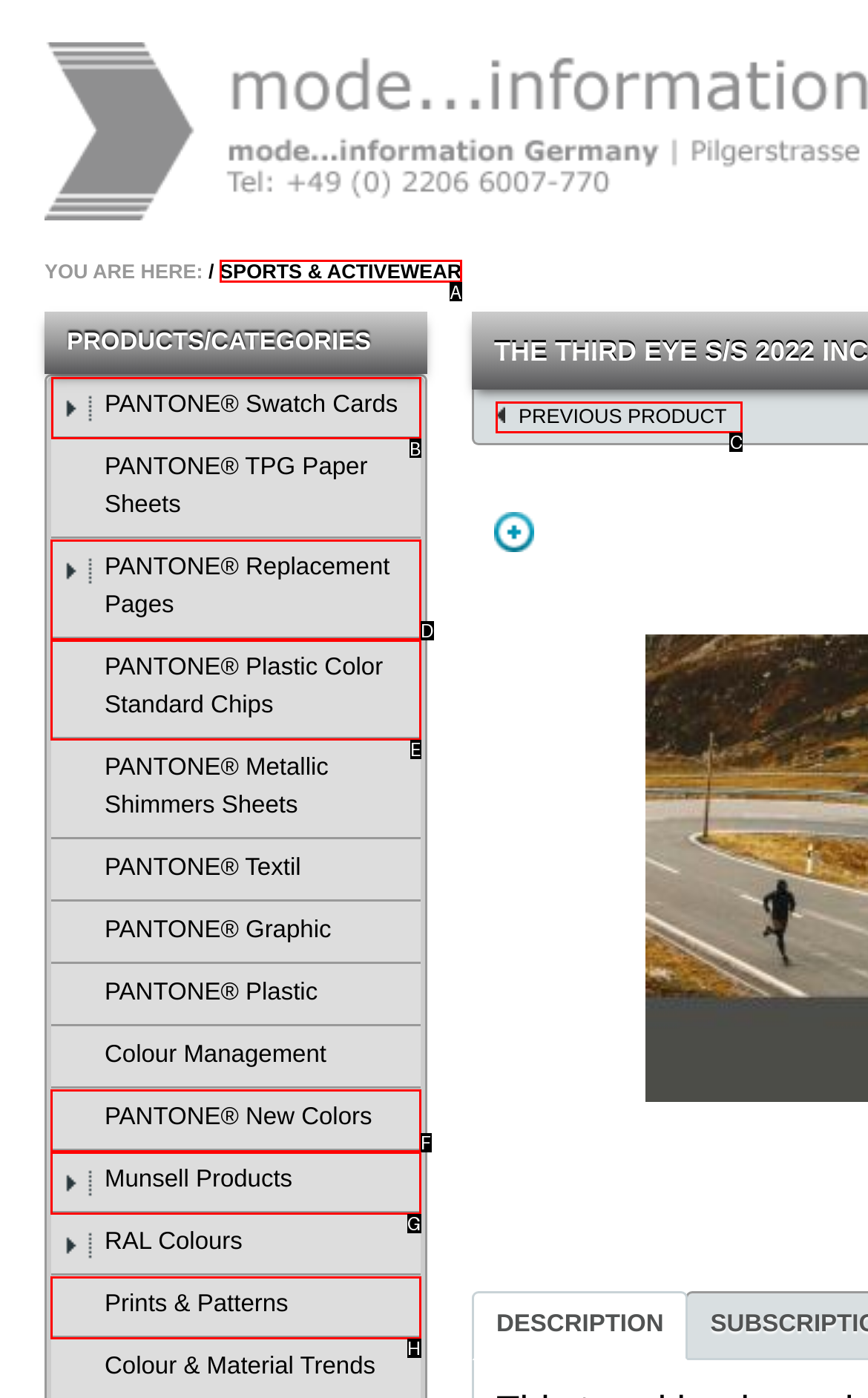Identify the correct HTML element to click to accomplish this task: view PANTONE Swatch Cards
Respond with the letter corresponding to the correct choice.

B